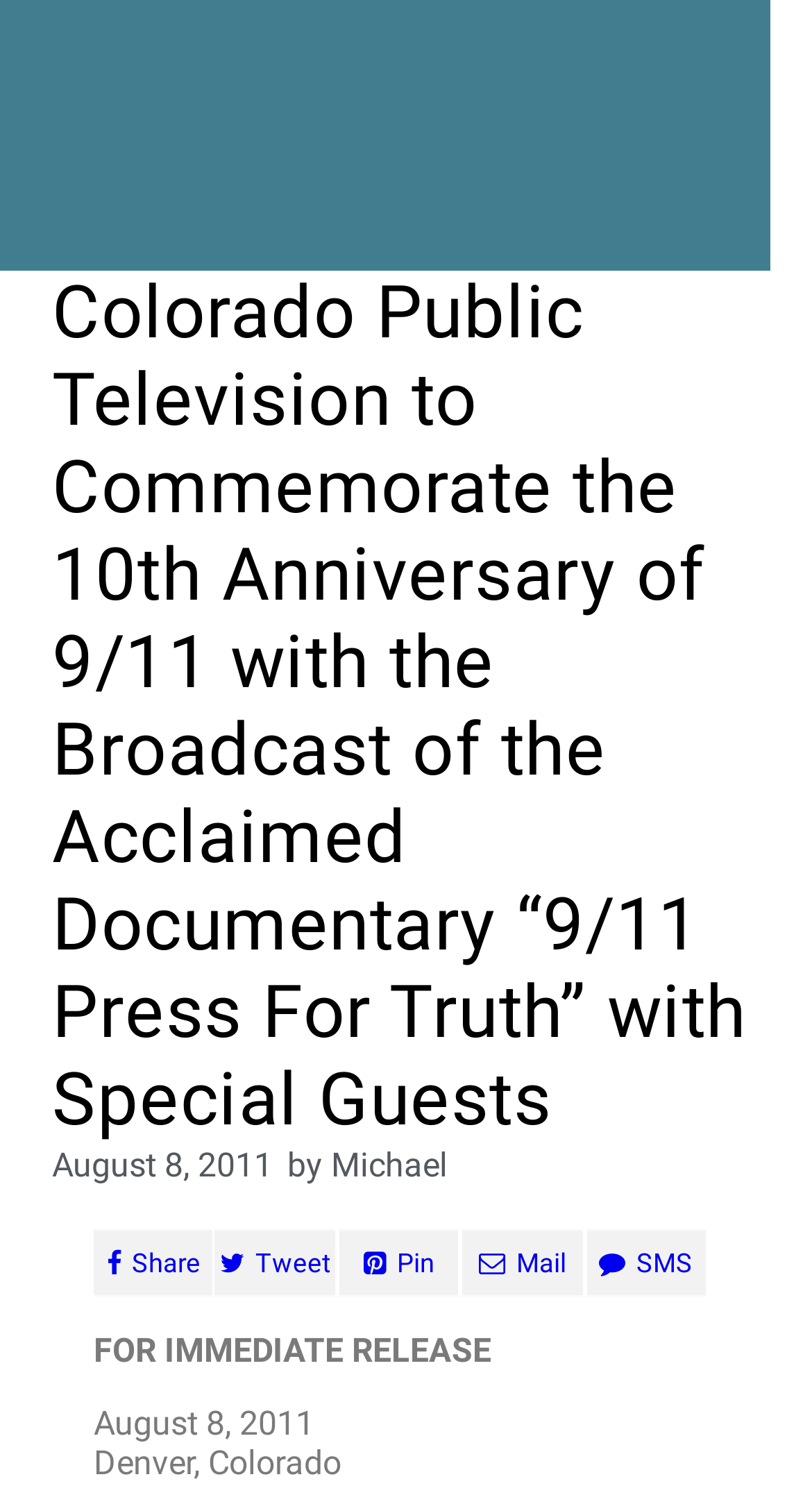From the given element description: "???????????", find the bounding box for the UI element. Provide the coordinates as four float numbers between 0 and 1, in the order [left, top, right, bottom].

[0.141, 0.895, 0.367, 0.922]